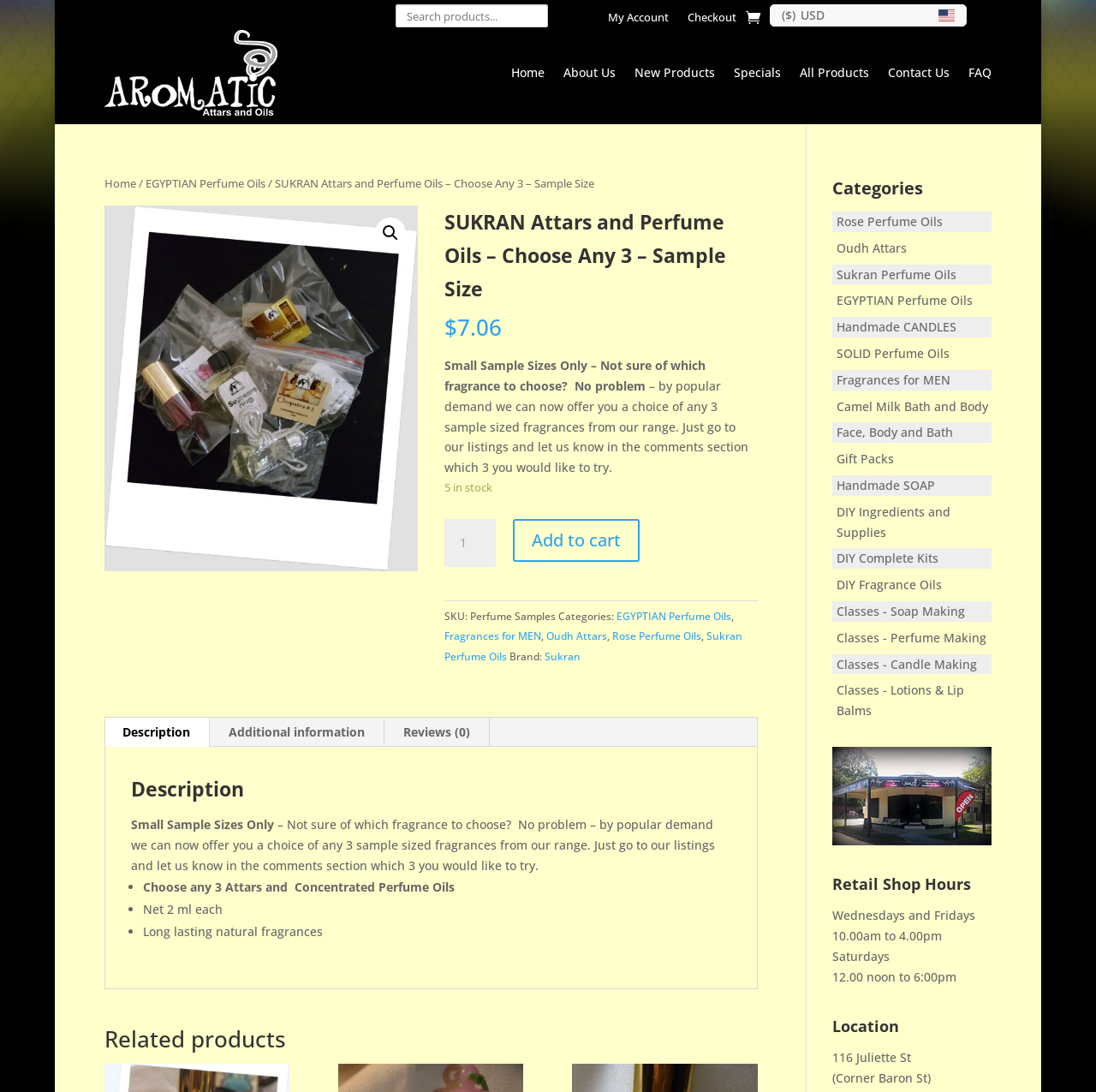What is the purpose of this webpage?
Answer briefly with a single word or phrase based on the image.

Choose perfume samples